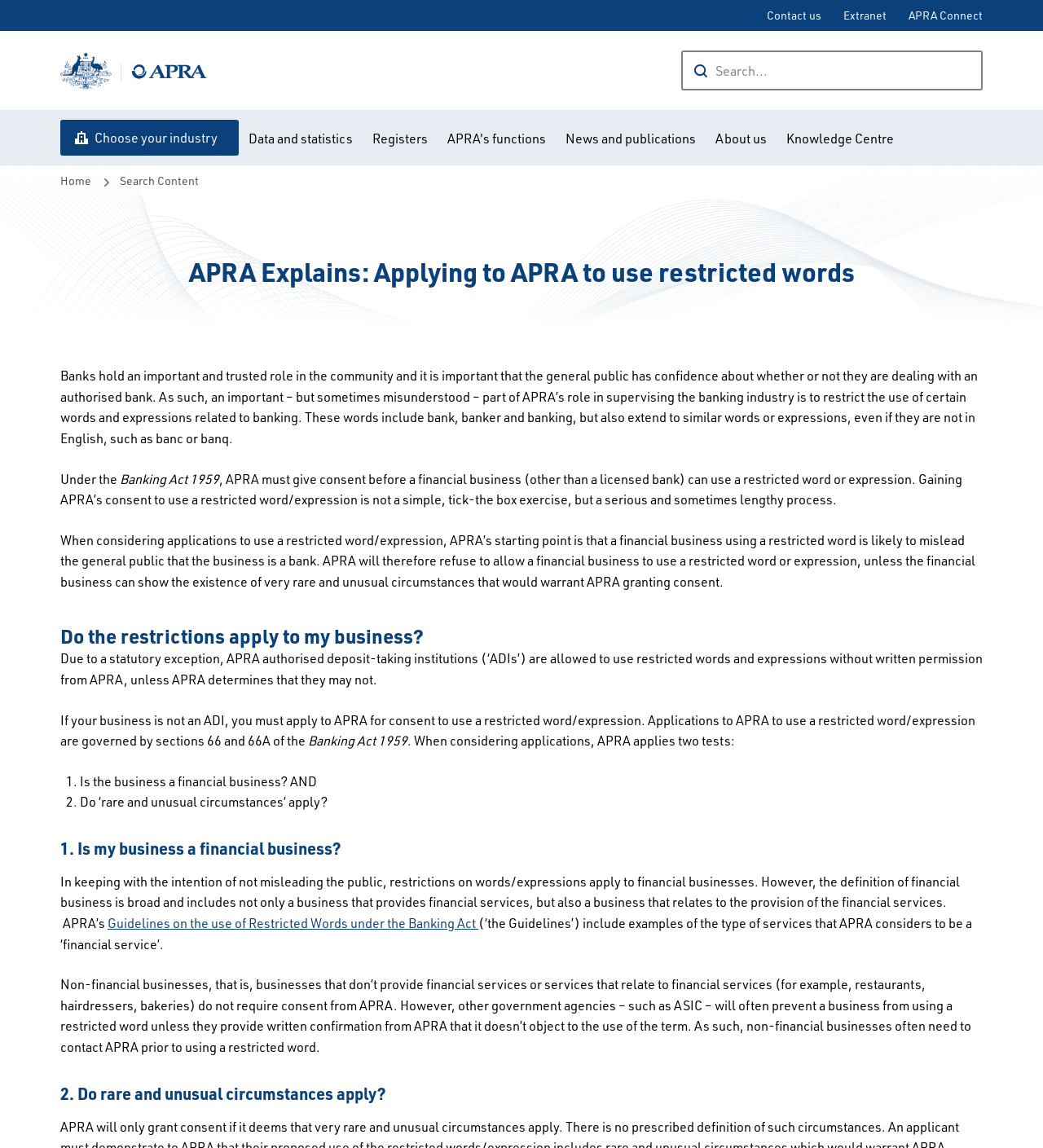Please find the bounding box coordinates of the section that needs to be clicked to achieve this instruction: "Search the APRA website".

[0.653, 0.044, 0.942, 0.079]